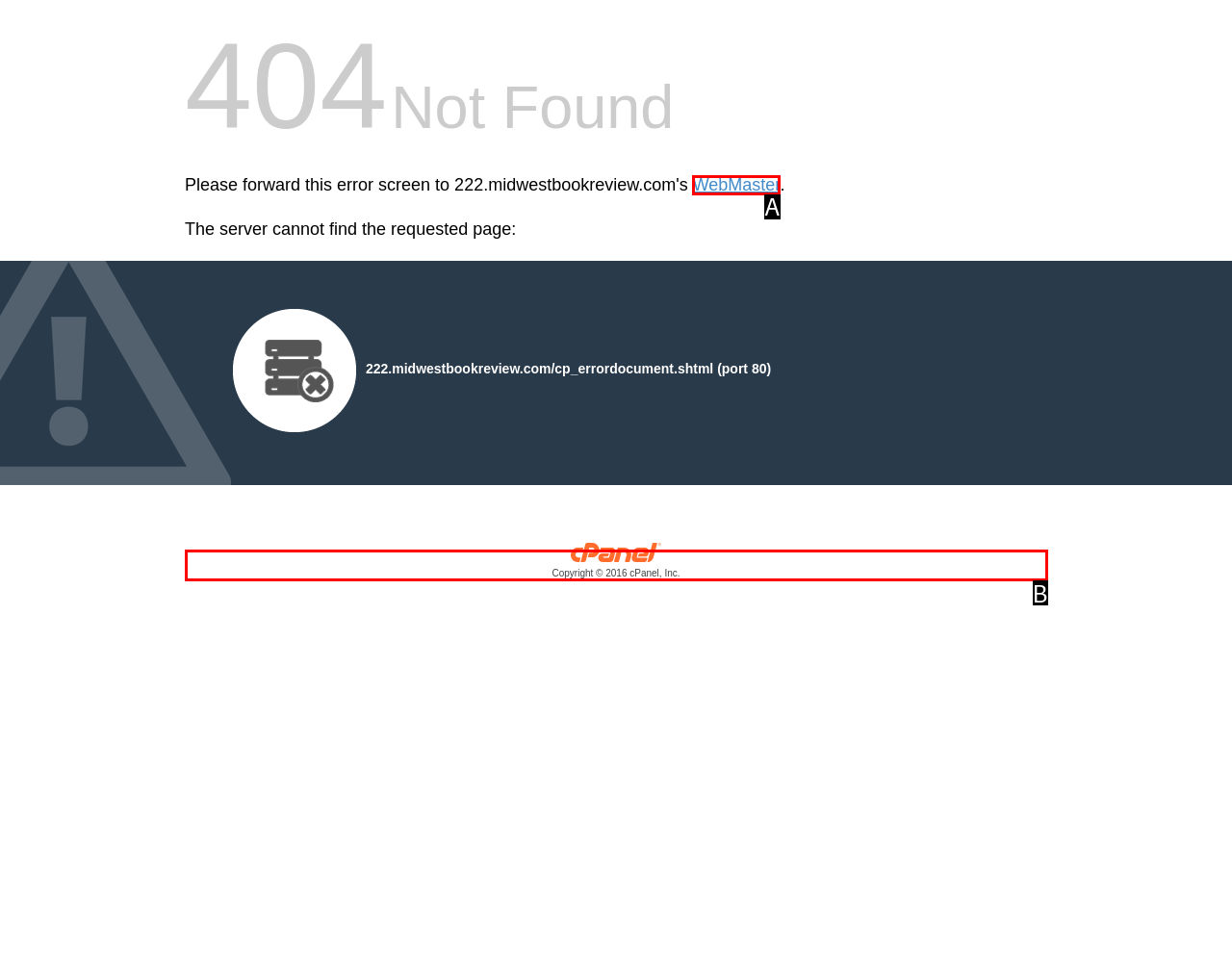Tell me which one HTML element best matches the description: WebMaster
Answer with the option's letter from the given choices directly.

A